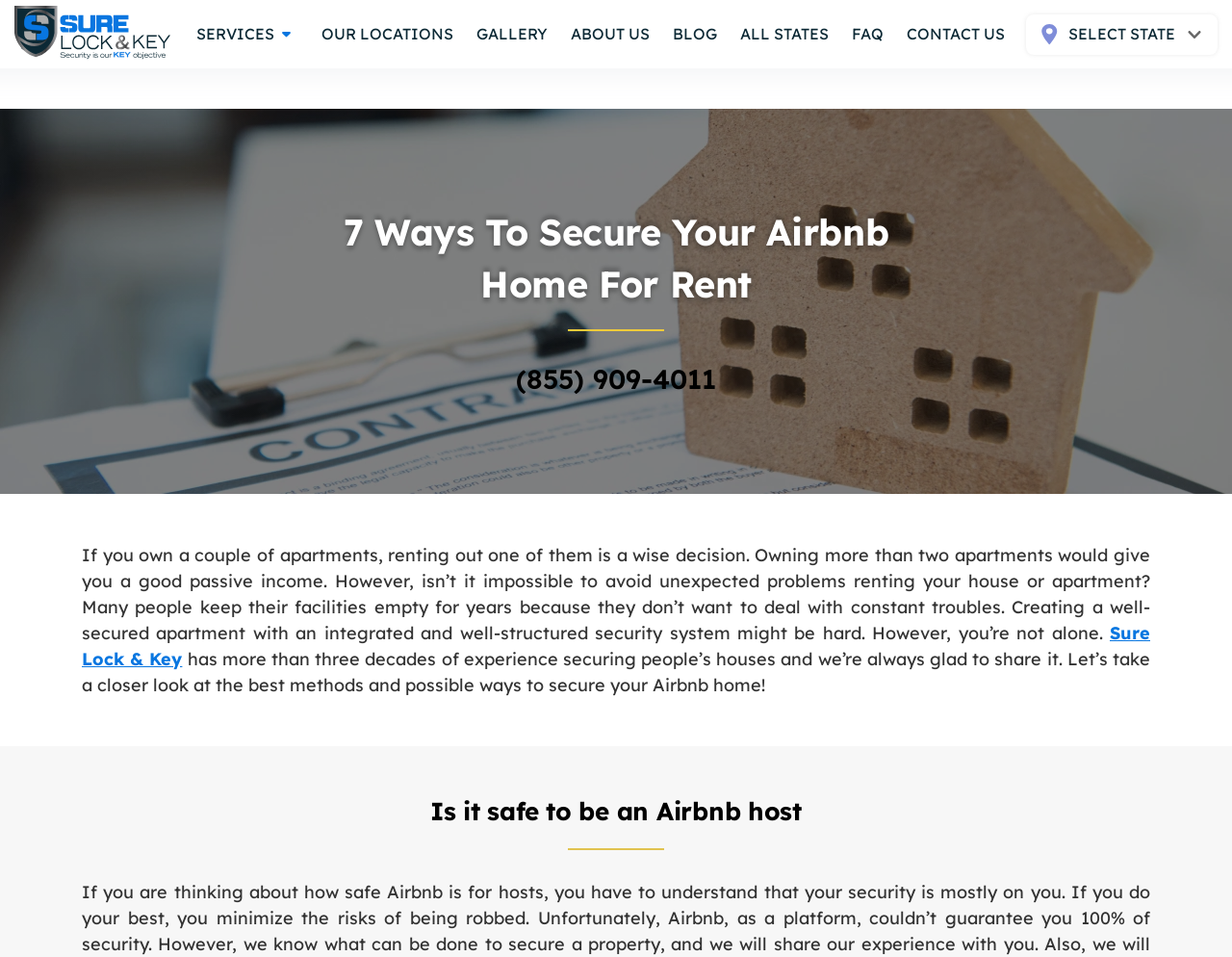Give a concise answer using one word or a phrase to the following question:
What is the phone number mentioned on the webpage?

(855) 909-4011